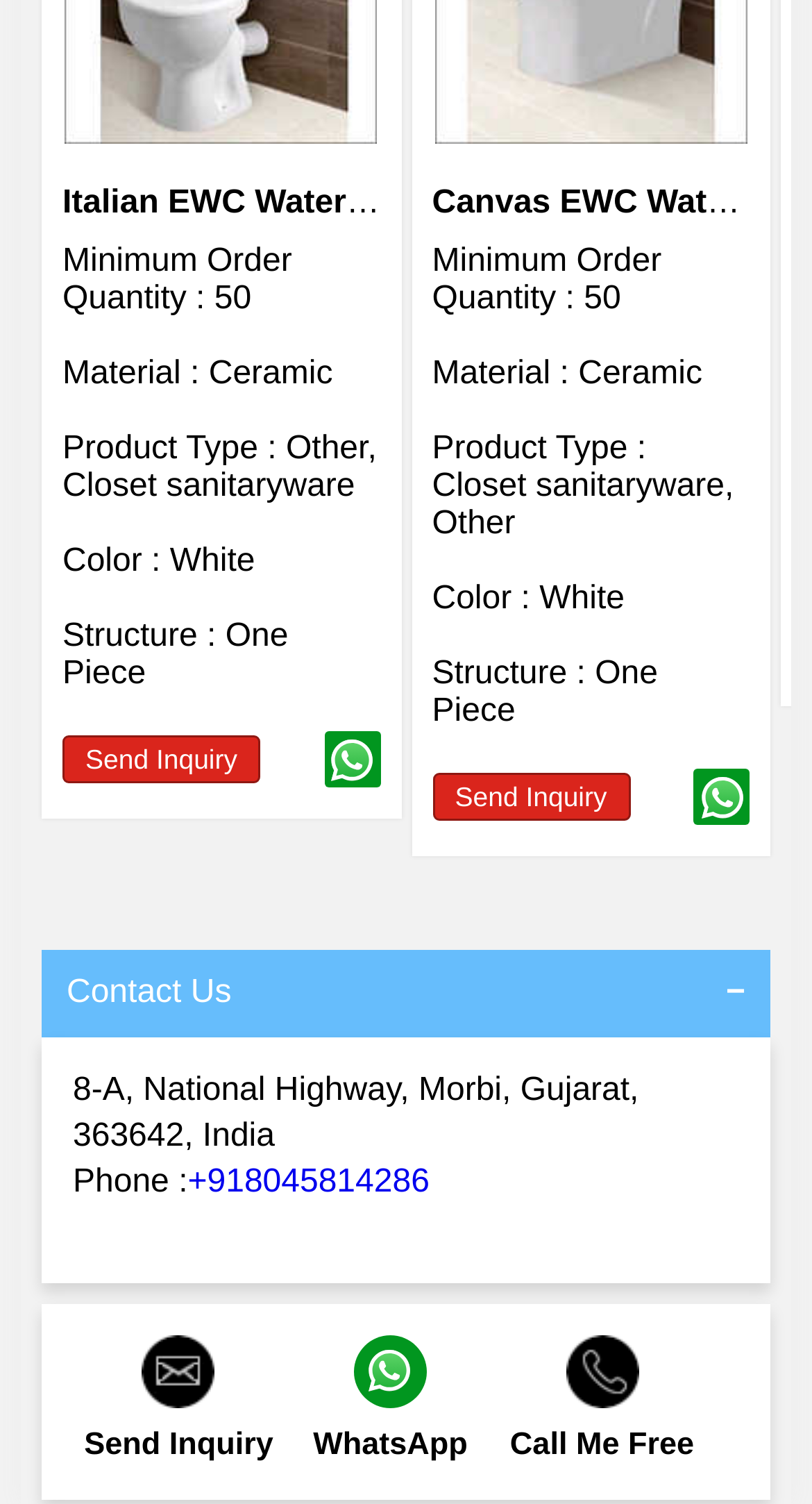What is the color of the Italian EWC Water Closet?
Carefully examine the image and provide a detailed answer to the question.

The color of the Italian EWC Water Closet can be found in the 'Color :' section, which is listed as 'White'.